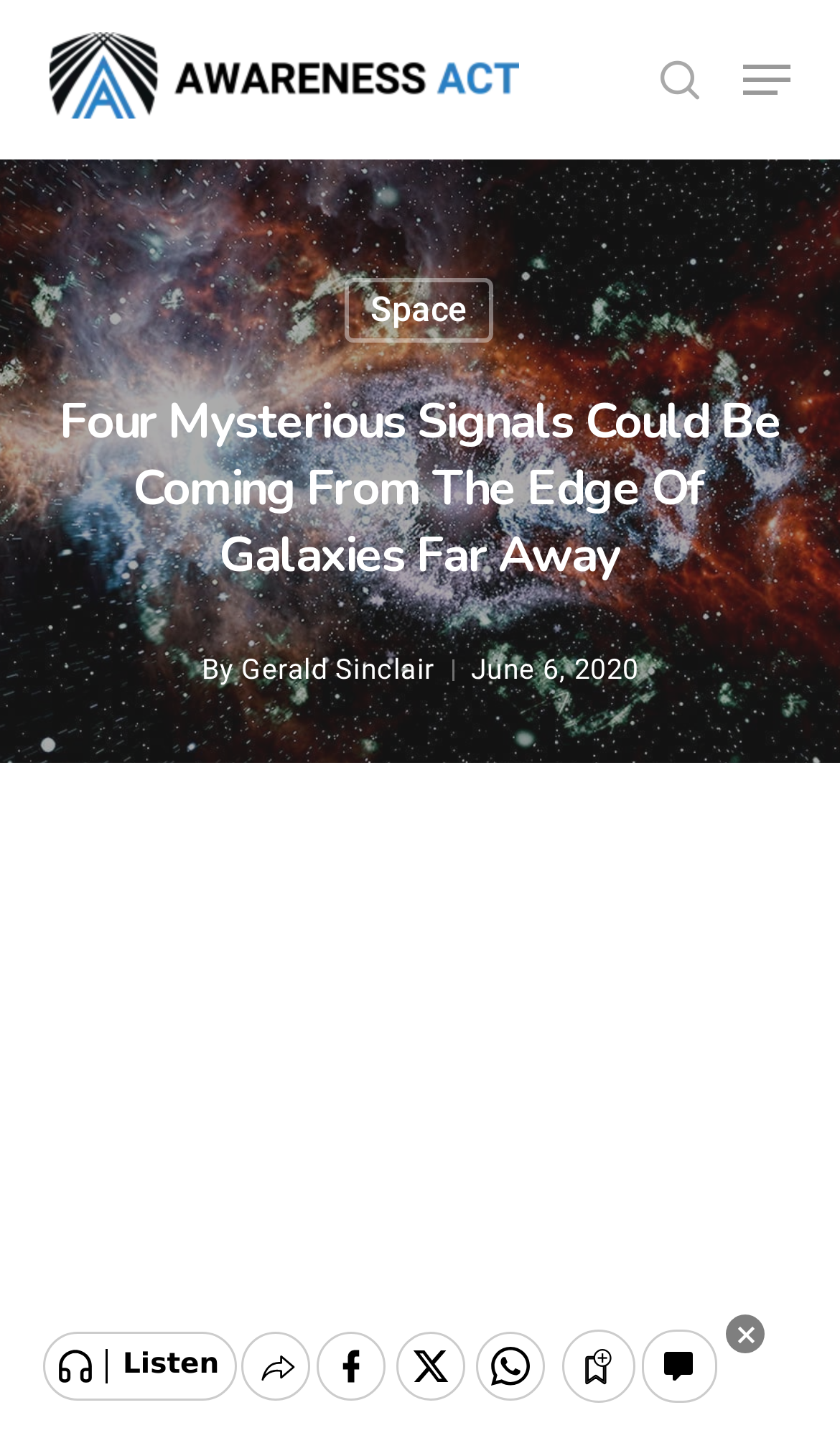Please determine the bounding box coordinates for the UI element described here. Use the format (top-left x, top-left y, bottom-right x, bottom-right y) with values bounded between 0 and 1: search

[0.76, 0.018, 0.858, 0.092]